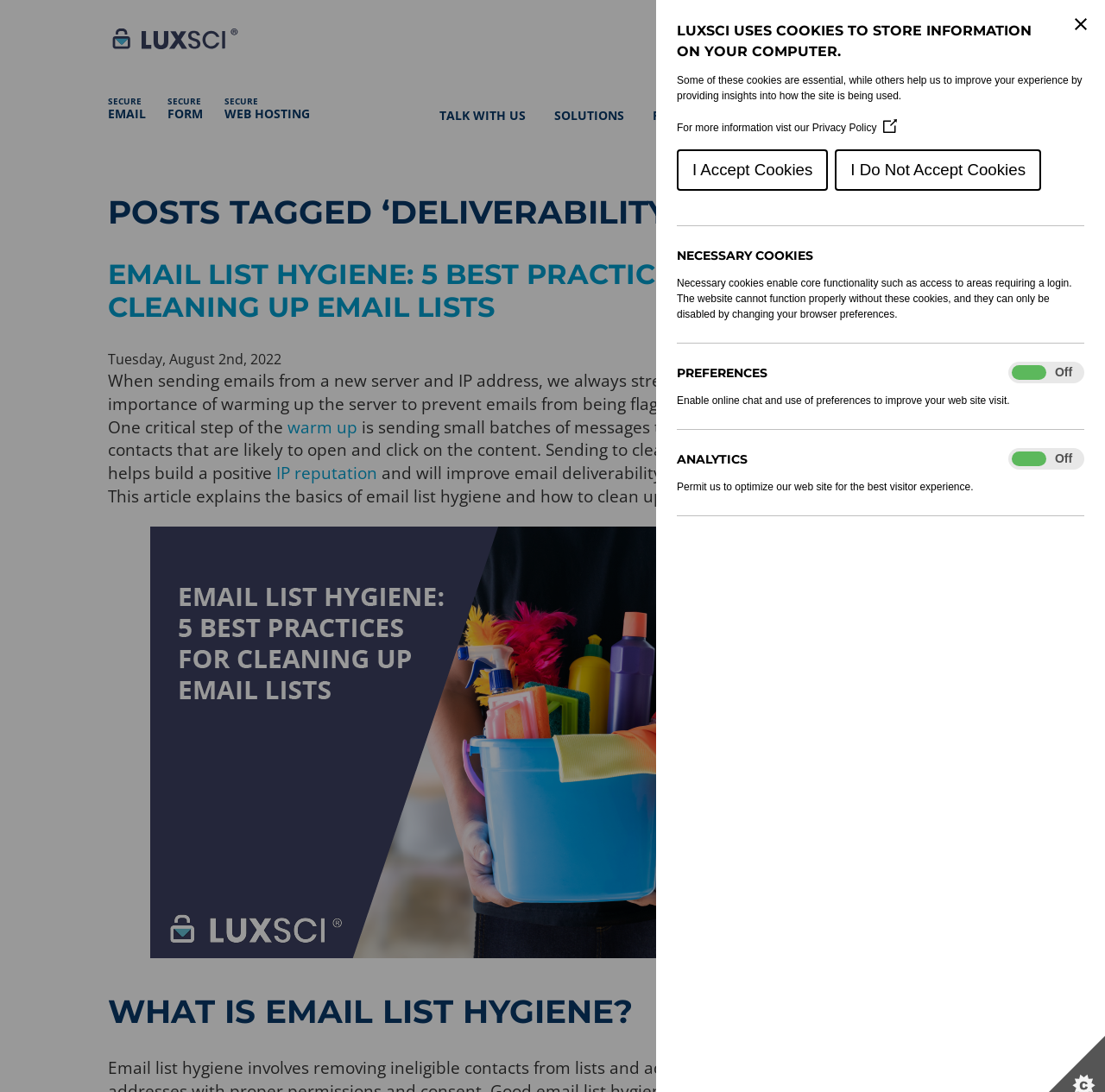Using the provided description I Accept Cookies, find the bounding box coordinates for the UI element. Provide the coordinates in (top-left x, top-left y, bottom-right x, bottom-right y) format, ensuring all values are between 0 and 1.

[0.612, 0.137, 0.749, 0.175]